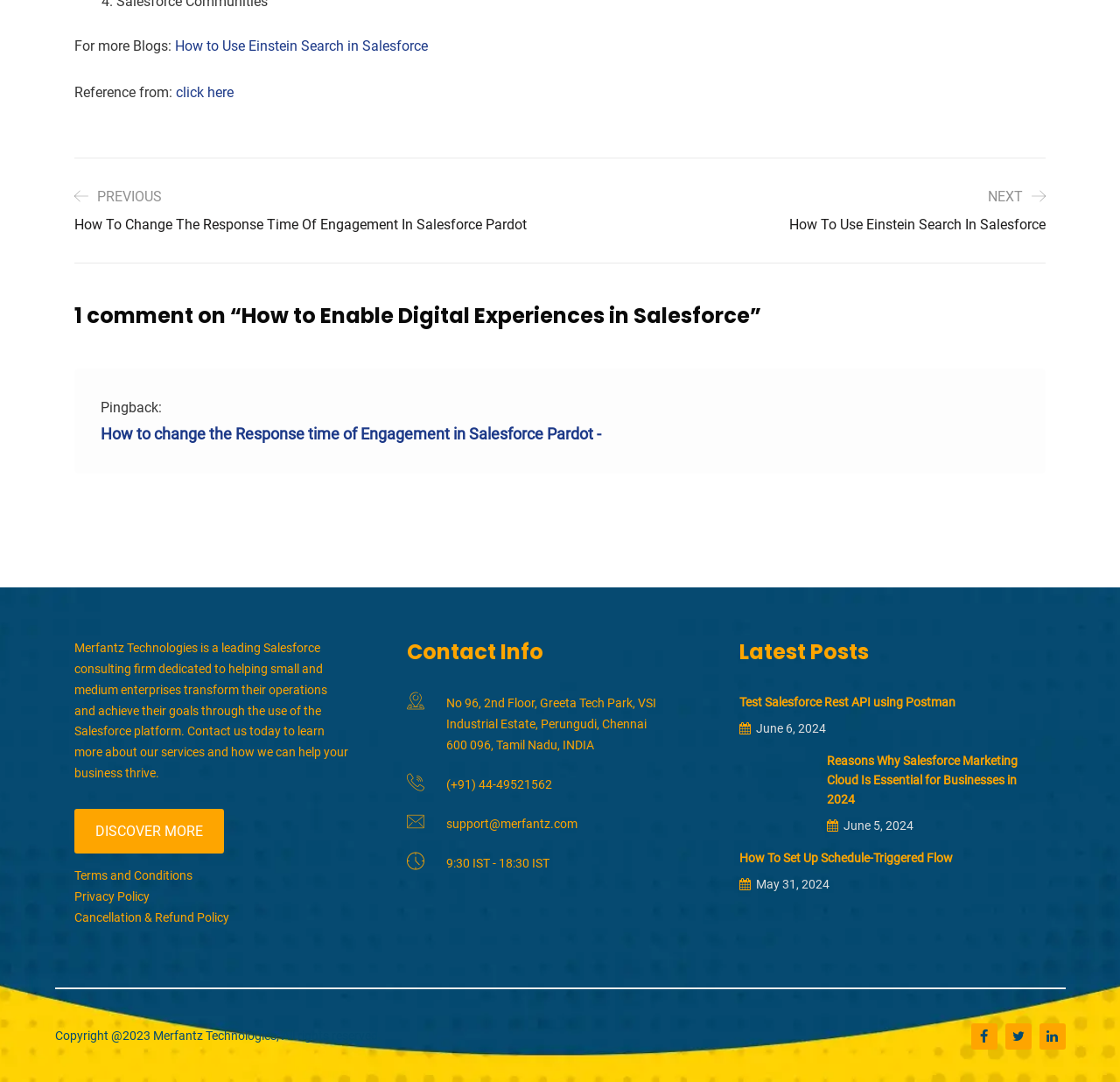Show me the bounding box coordinates of the clickable region to achieve the task as per the instruction: "Read the latest post 'Test Salesforce Rest API using Postman'".

[0.66, 0.643, 0.853, 0.656]